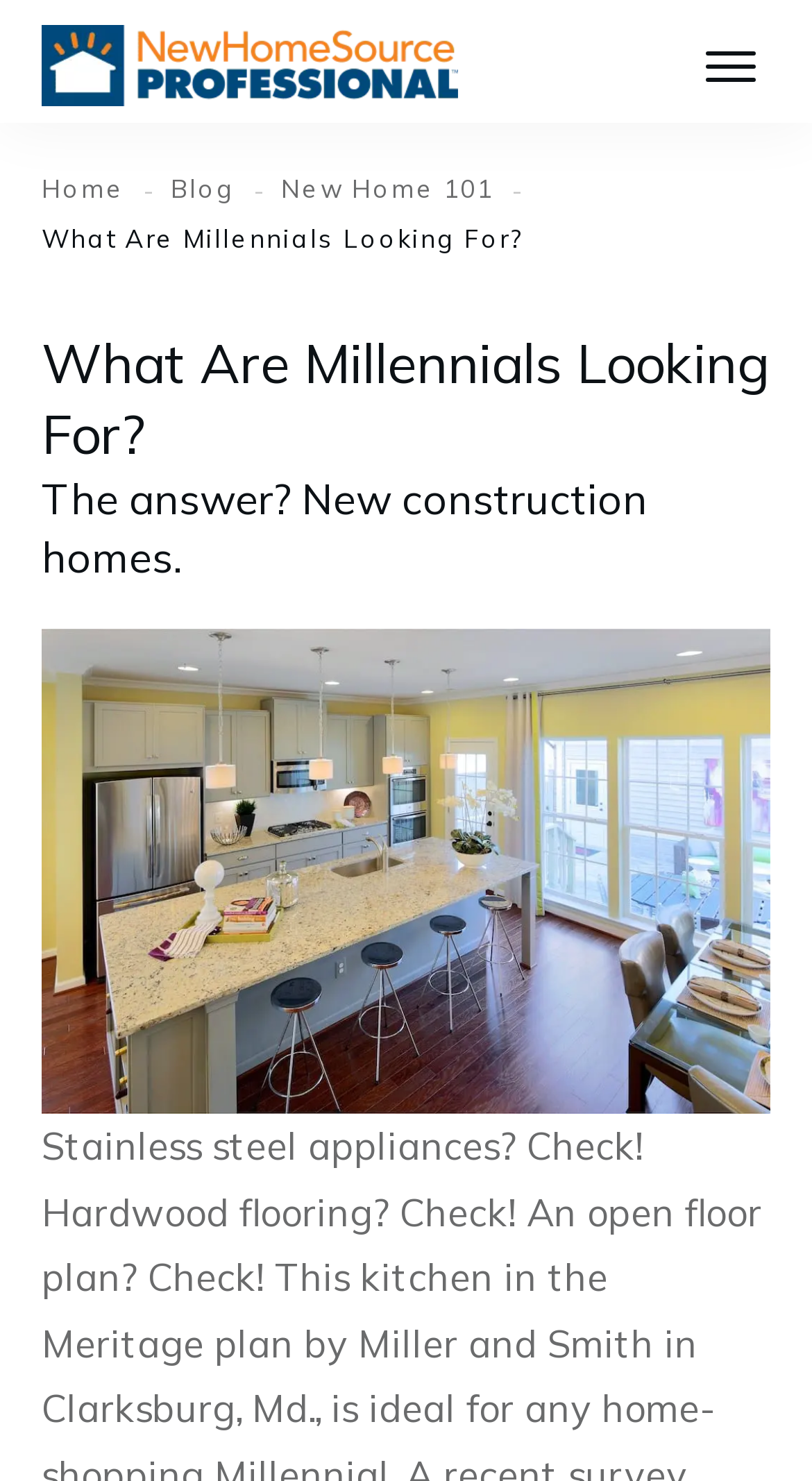Answer this question using a single word or a brief phrase:
What is the topic of the main heading?

Millennials